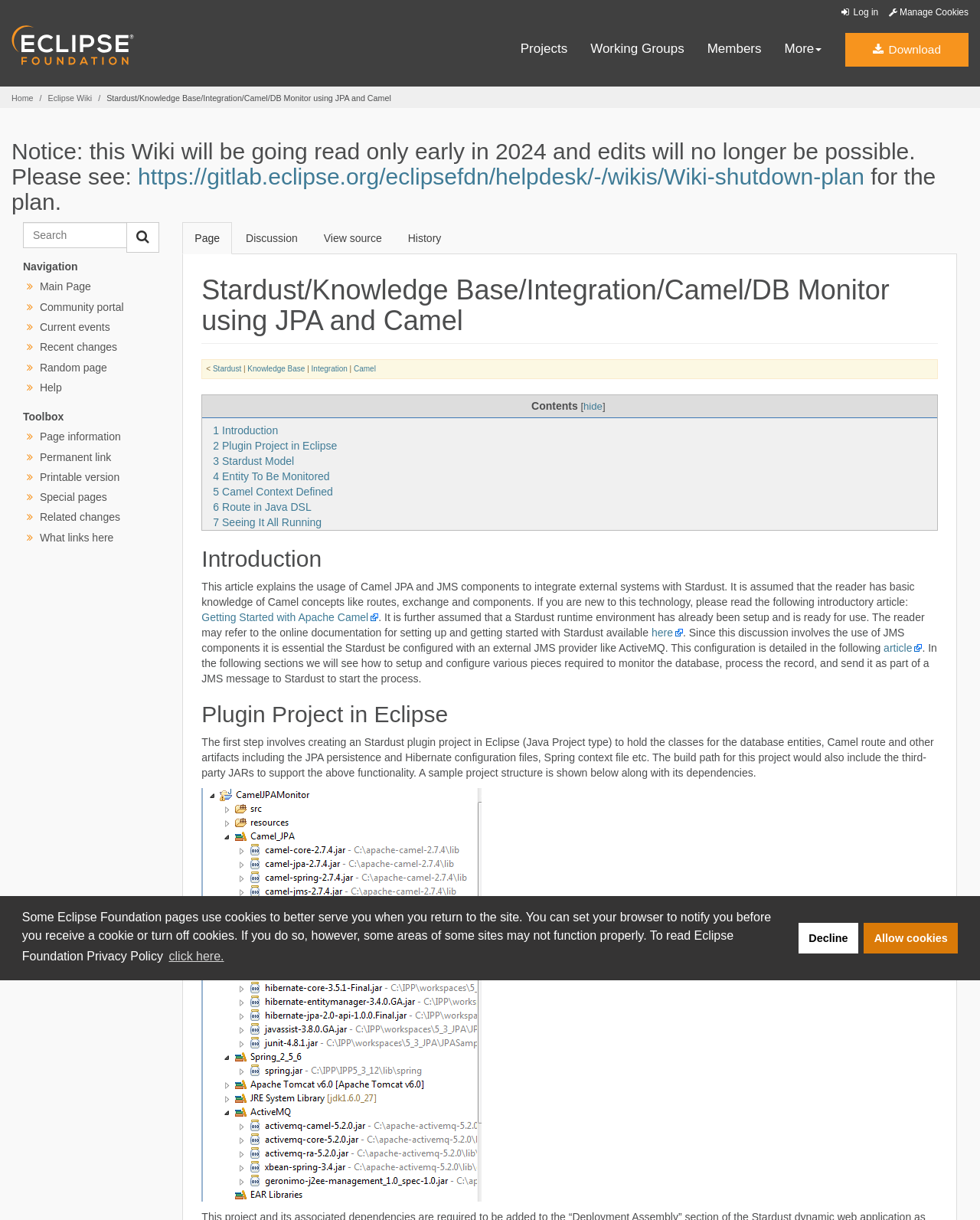Given the element description: "5 Camel Context Defined", predict the bounding box coordinates of the UI element it refers to, using four float numbers between 0 and 1, i.e., [left, top, right, bottom].

[0.217, 0.398, 0.34, 0.408]